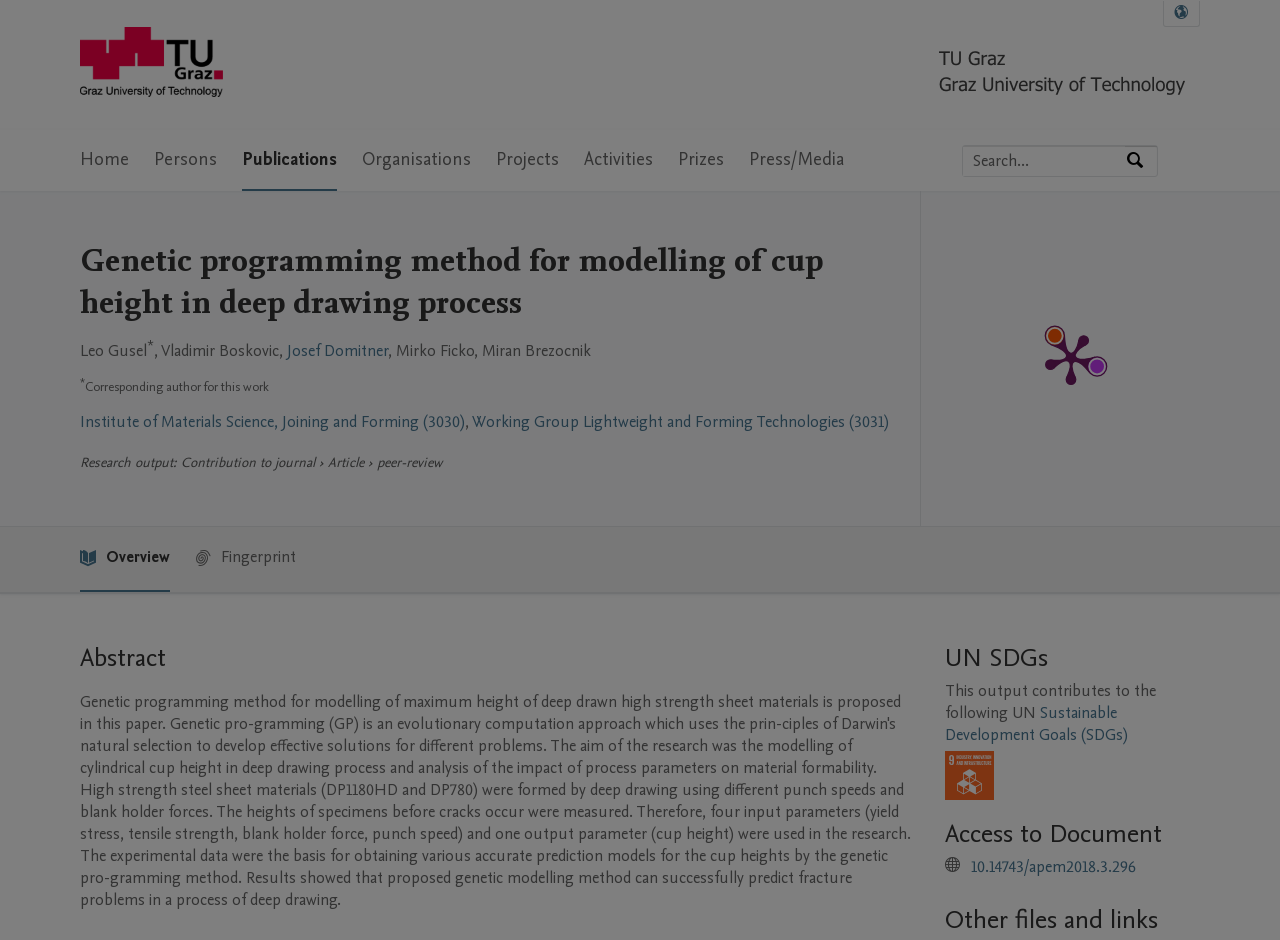Provide the bounding box coordinates of the HTML element described by the text: "Publications".

[0.189, 0.138, 0.263, 0.203]